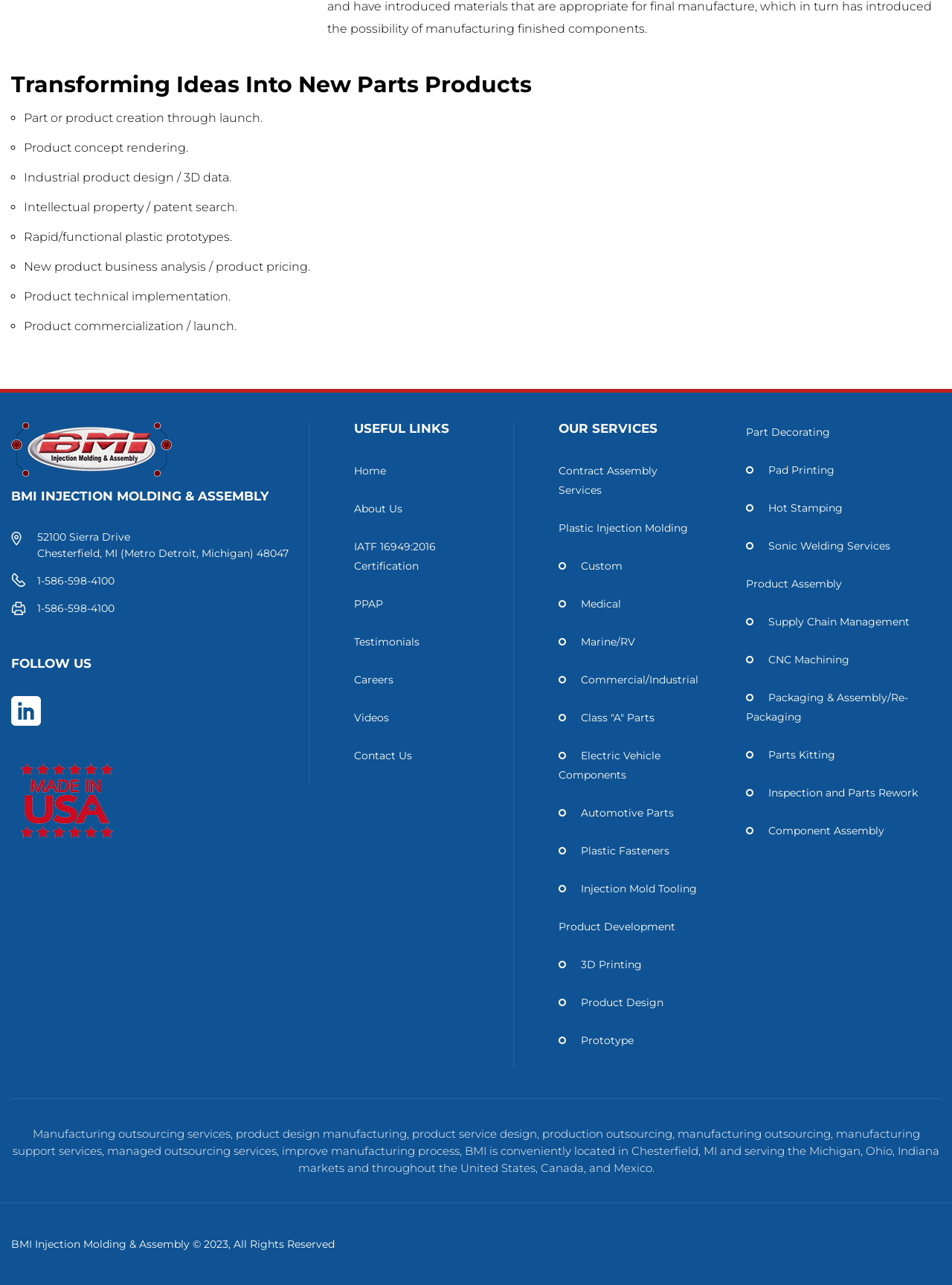Identify the bounding box coordinates of the region that should be clicked to execute the following instruction: "Call the phone number '1-586-598-4100'".

[0.012, 0.446, 0.12, 0.457]